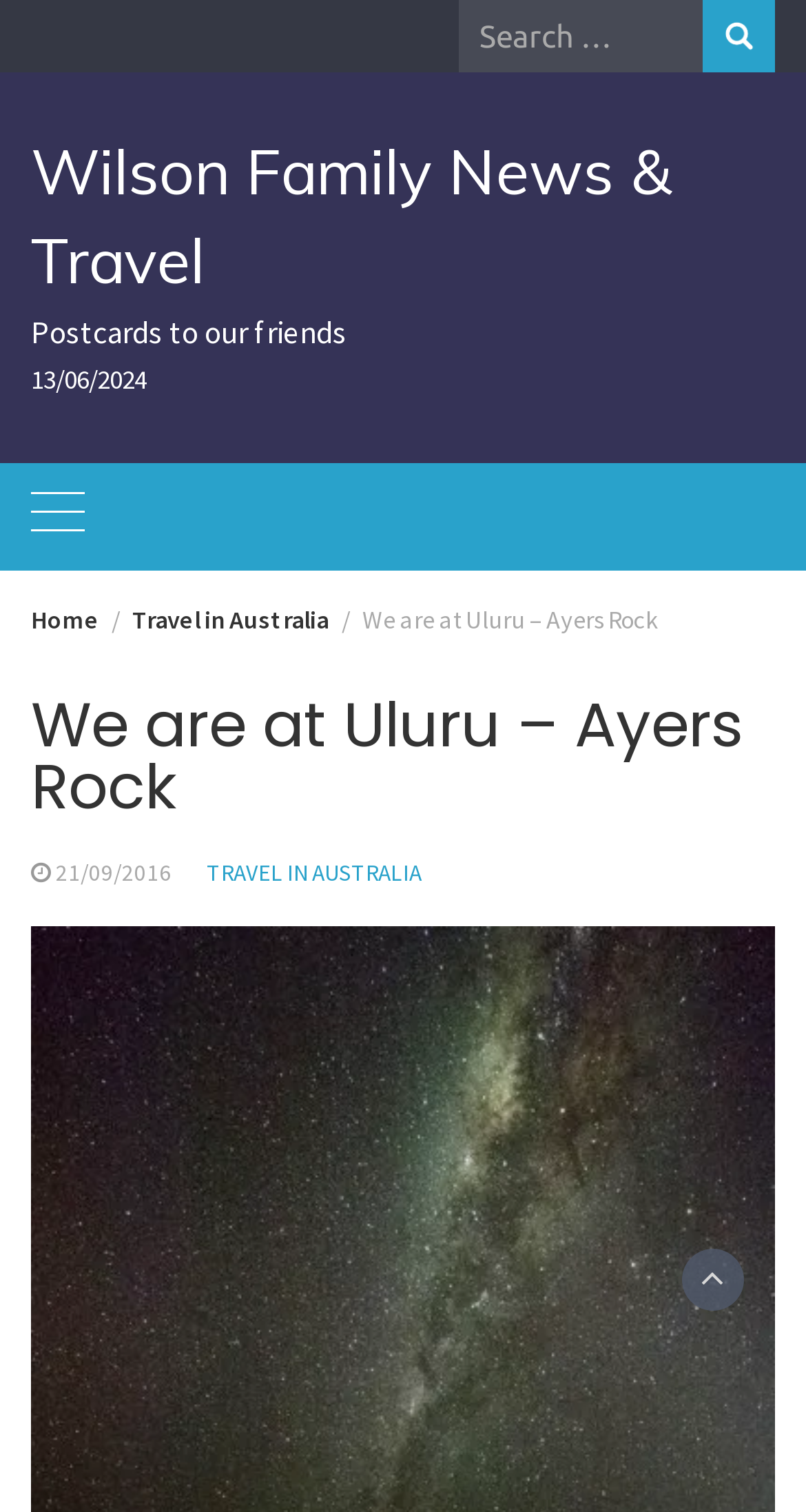Illustrate the webpage's structure and main components comprehensively.

The webpage appears to be a travel blog or news site, specifically focused on the Wilson Family's travels in Australia. At the top of the page, there is a search bar with a "Search for:" label and a "Search" button to the right. Below the search bar, there is a link to the main website, "Wilson Family News & Travel", and a subtitle "Postcards to our friends". The date "13/06/2024" is displayed next to the subtitle.

To the right of the date, there is a button that expands to reveal a primary menu. Below this, there is a navigation section labeled "Breadcrumbs" that contains links to "Home" and "Travel in Australia", as well as a static text element displaying the current page title "We are at Uluru – Ayers Rock".

The main content of the page is headed by a large heading that reads "We are at Uluru – Ayers Rock". Below this, there are two links, one displaying the date "21/09/2016" and the other displaying the category "TRAVEL IN AUSTRALIA". The meta description suggests that the page is about the Wilson Family's trip to Uluru during the Victorian School Semester Holidays.